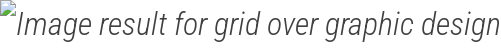What is the principle of visual logic?
Provide a comprehensive and detailed answer to the question.

The principle of visual logic asserts that design components should interact and support one another for enhanced clarity and impact, conveying the foundational belief in visual logic.